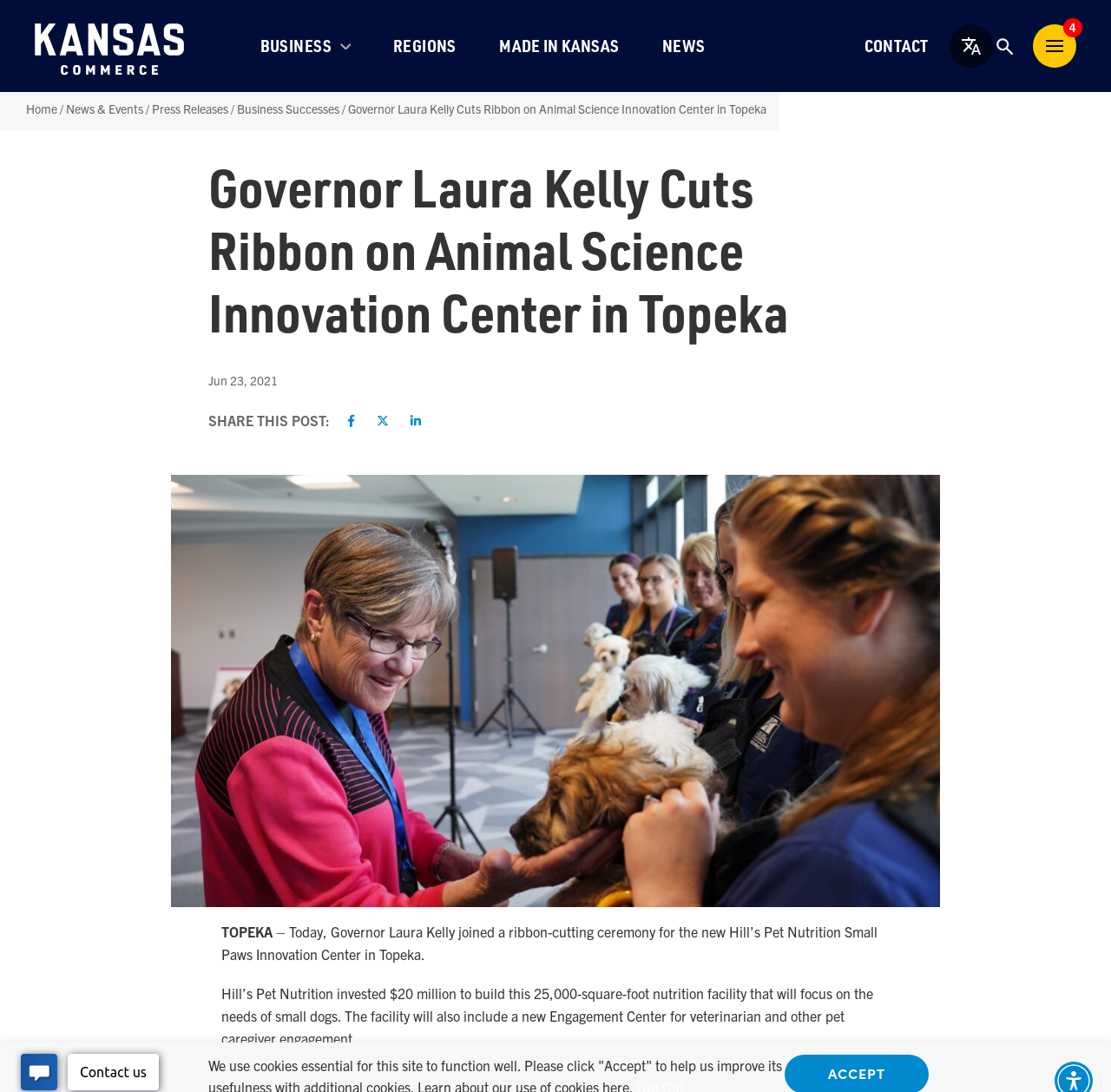With reference to the screenshot, provide a detailed response to the question below:
What is the date of the article?

The answer can be found in the StaticText element with the text 'Jun 23, 2021'.